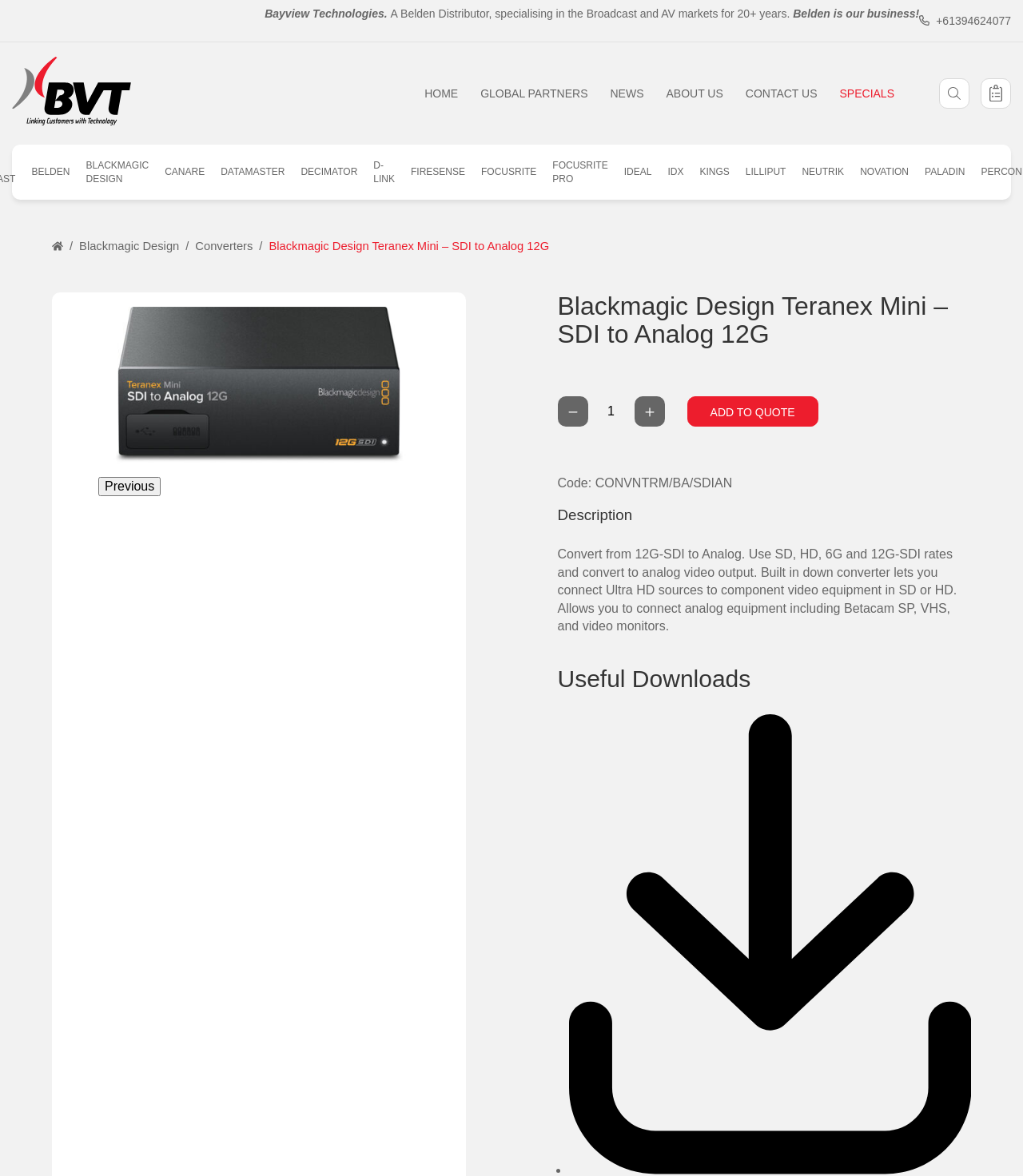Illustrate the webpage's structure and main components comprehensively.

This webpage is about the Blackmagic Design Teranex Mini - SDI to Analog 12G product. At the top, there is a header section with the company name "Bayview Technologies" and a brief description of the company. Below that, there is a navigation menu with links to different sections of the website, including "HOME", "GLOBAL PARTNERS", "NEWS", "ABOUT US", and "CONTACT US".

On the left side of the page, there is a list of brands, including "BELDEN", "BLACKMAGIC DESIGN", "CANARE", and others. Each brand has a link associated with it.

The main content of the page is about the Blackmagic Design Teranex Mini - SDI to Analog 12G product. There is a heading that reads "Blackmagic Design Teranex Mini – SDI to Analog 12G" and a brief description of the product. Below that, there is a section with a quantity selector and an "ADD TO QUOTE" button.

The product description is divided into three sections: "Description", "Useful Downloads", and "Specifications". The "Description" section provides a detailed description of the product's features and capabilities. The "Useful Downloads" section has a link to download additional information about the product. The "Specifications" section is not explicitly mentioned, but it is likely to contain technical details about the product.

There are several images on the page, including a product image and icons for the navigation menu and links. The overall layout of the page is organized and easy to navigate, with clear headings and concise text.